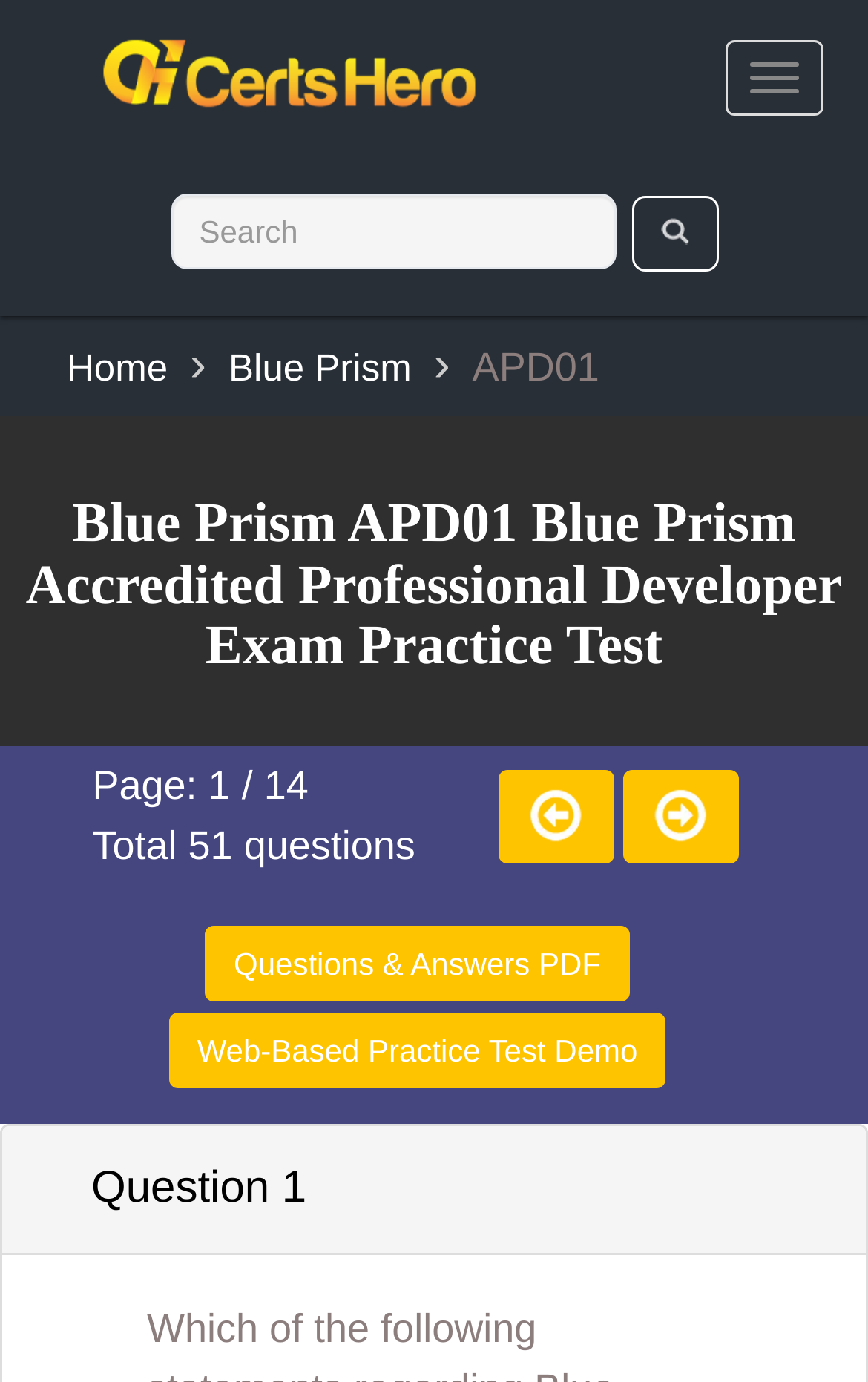Find the bounding box coordinates of the clickable area required to complete the following action: "Share on Twitter".

None